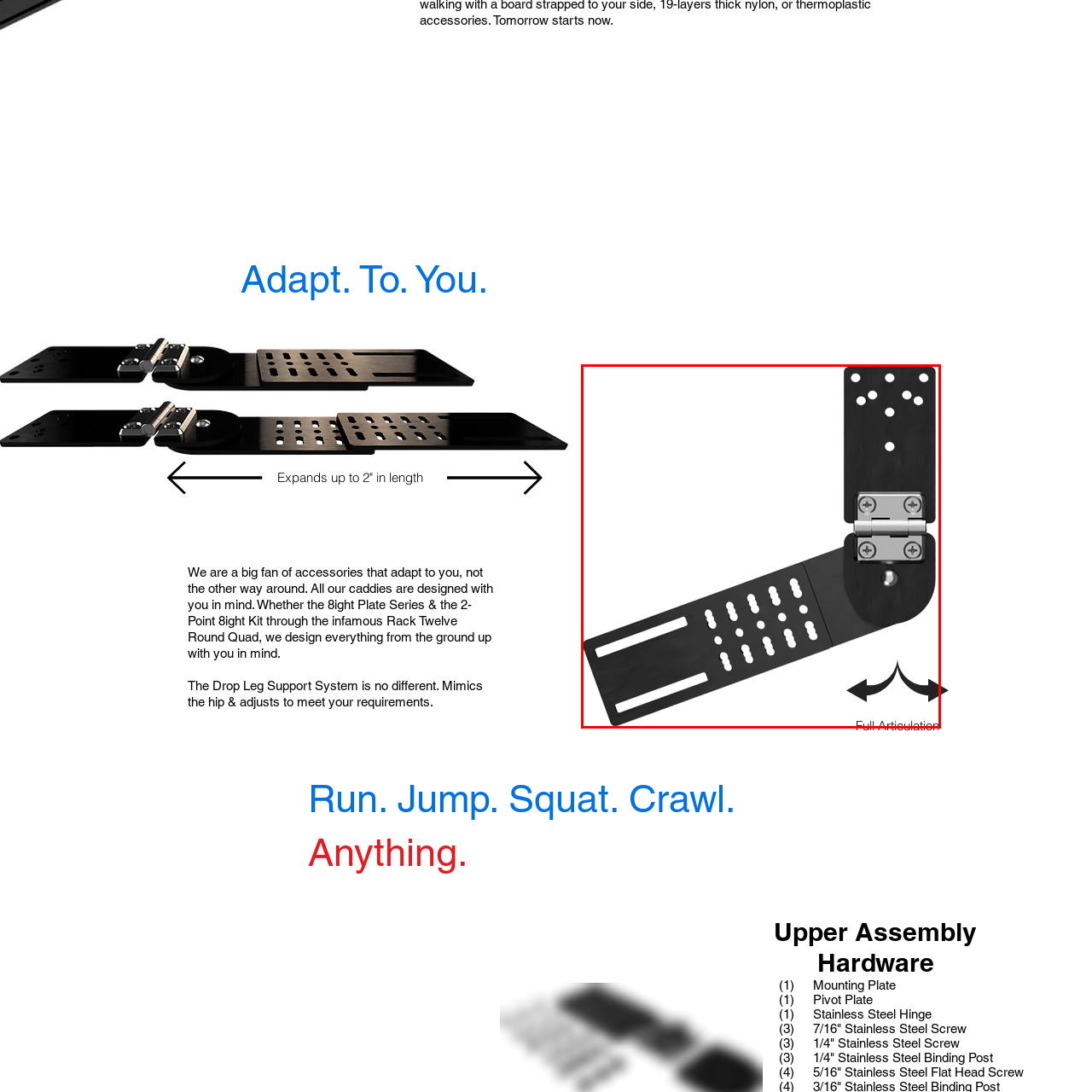Refer to the image area inside the black border, What is the primary material used for the mechanical piece's finish? 
Respond concisely with a single word or phrase.

Sleek black finish